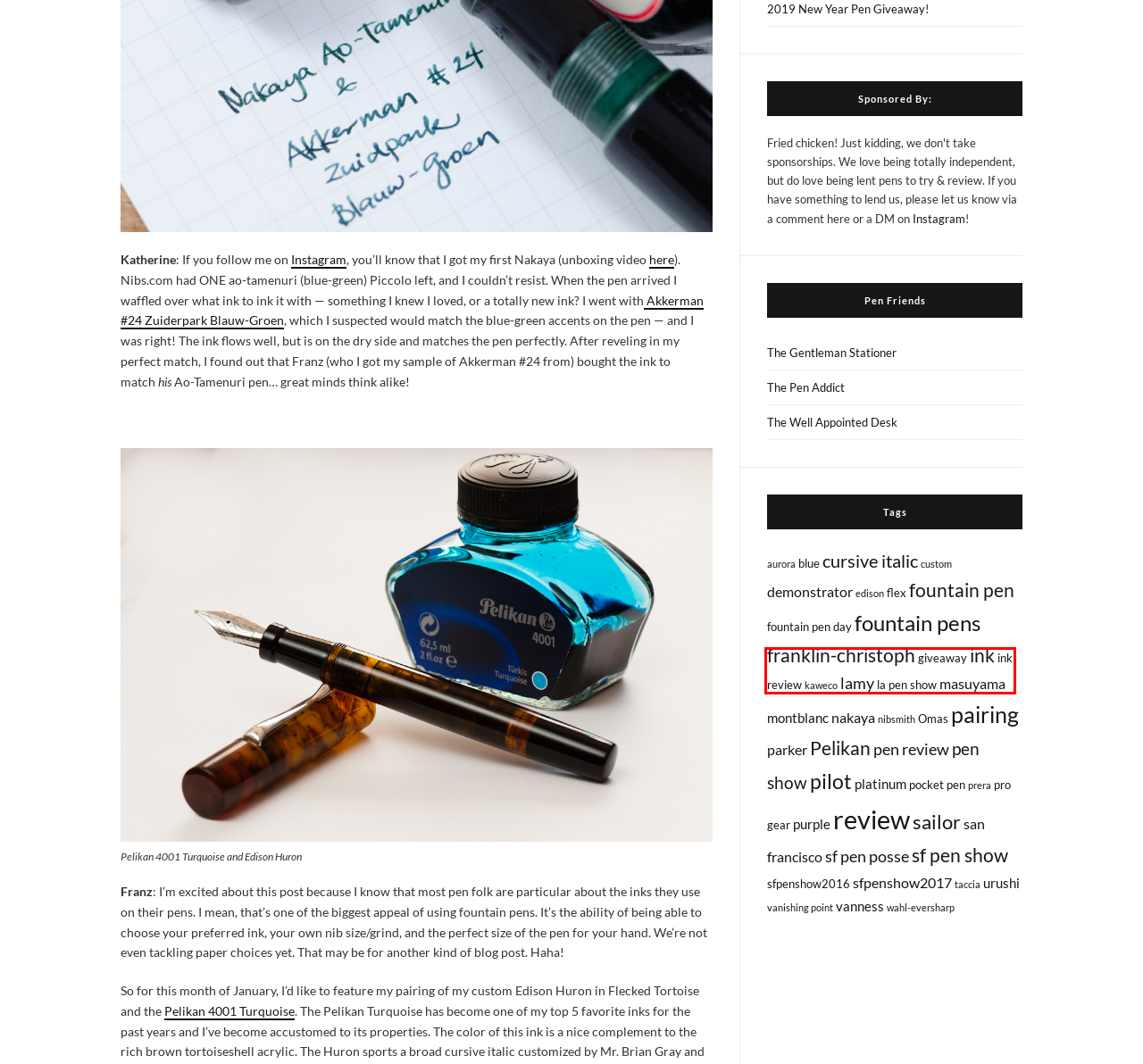Given a webpage screenshot with a red bounding box around a particular element, identify the best description of the new webpage that will appear after clicking on the element inside the red bounding box. Here are the candidates:
A. wahl-eversharp – Hand Over That Pen
B. masuyama – Hand Over That Pen
C. Pelikan – Hand Over That Pen
D. nakaya – Hand Over That Pen
E. sfpenshow2016 – Hand Over That Pen
F. ink review – Hand Over That Pen
G. review – Hand Over That Pen
H. pen show – Hand Over That Pen

F